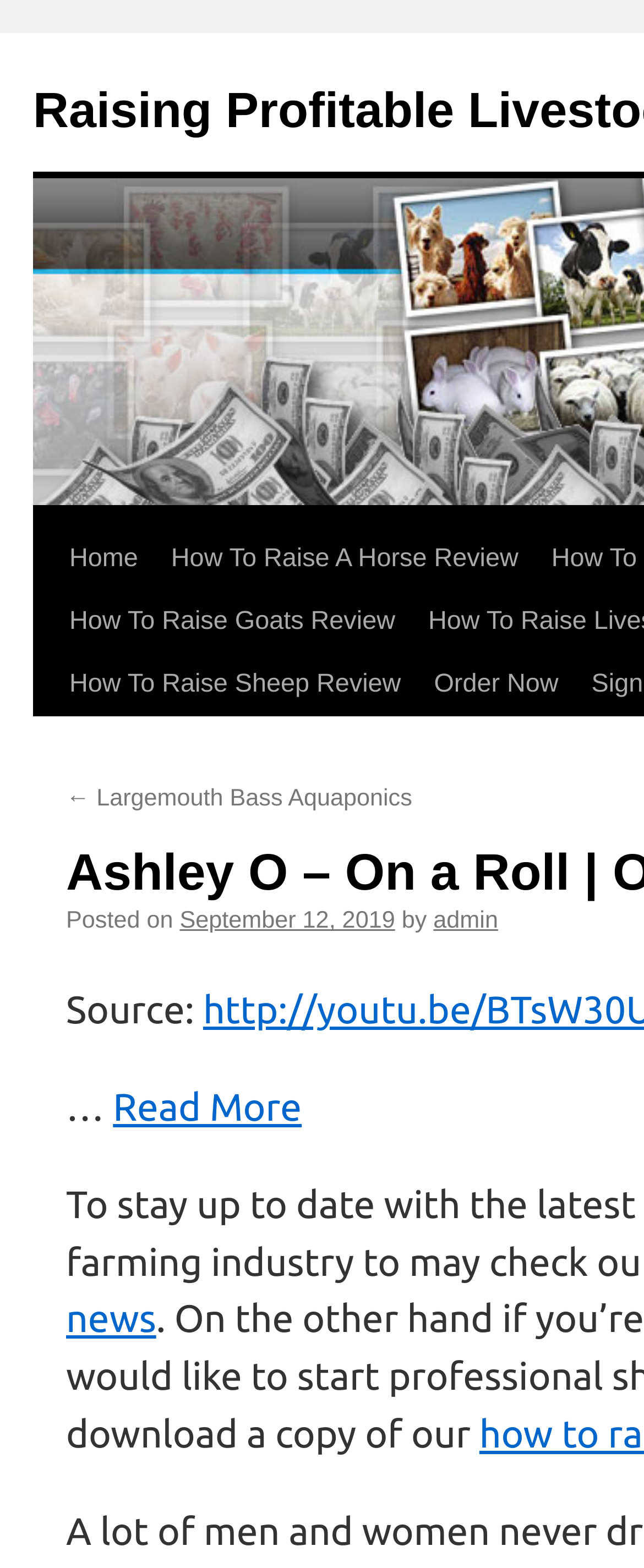Identify the bounding box coordinates of the part that should be clicked to carry out this instruction: "Read the 'How To Raise A Horse Review'".

[0.24, 0.337, 0.831, 0.377]